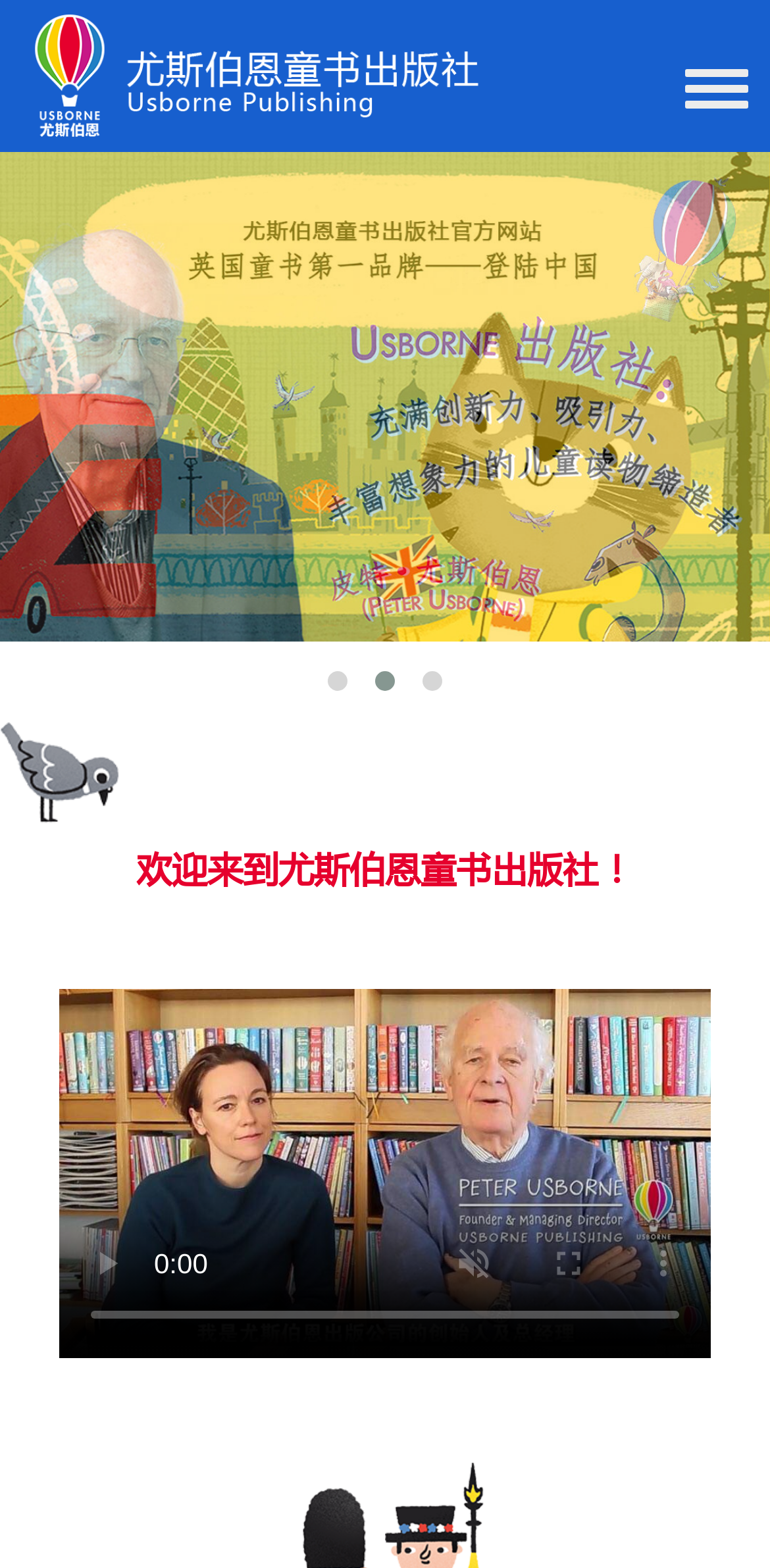From the element description: "alt="Usborne尤斯伯恩"", extract the bounding box coordinates of the UI element. The coordinates should be expressed as four float numbers between 0 and 1, in the order [left, top, right, bottom].

[0.038, 0.033, 0.628, 0.059]